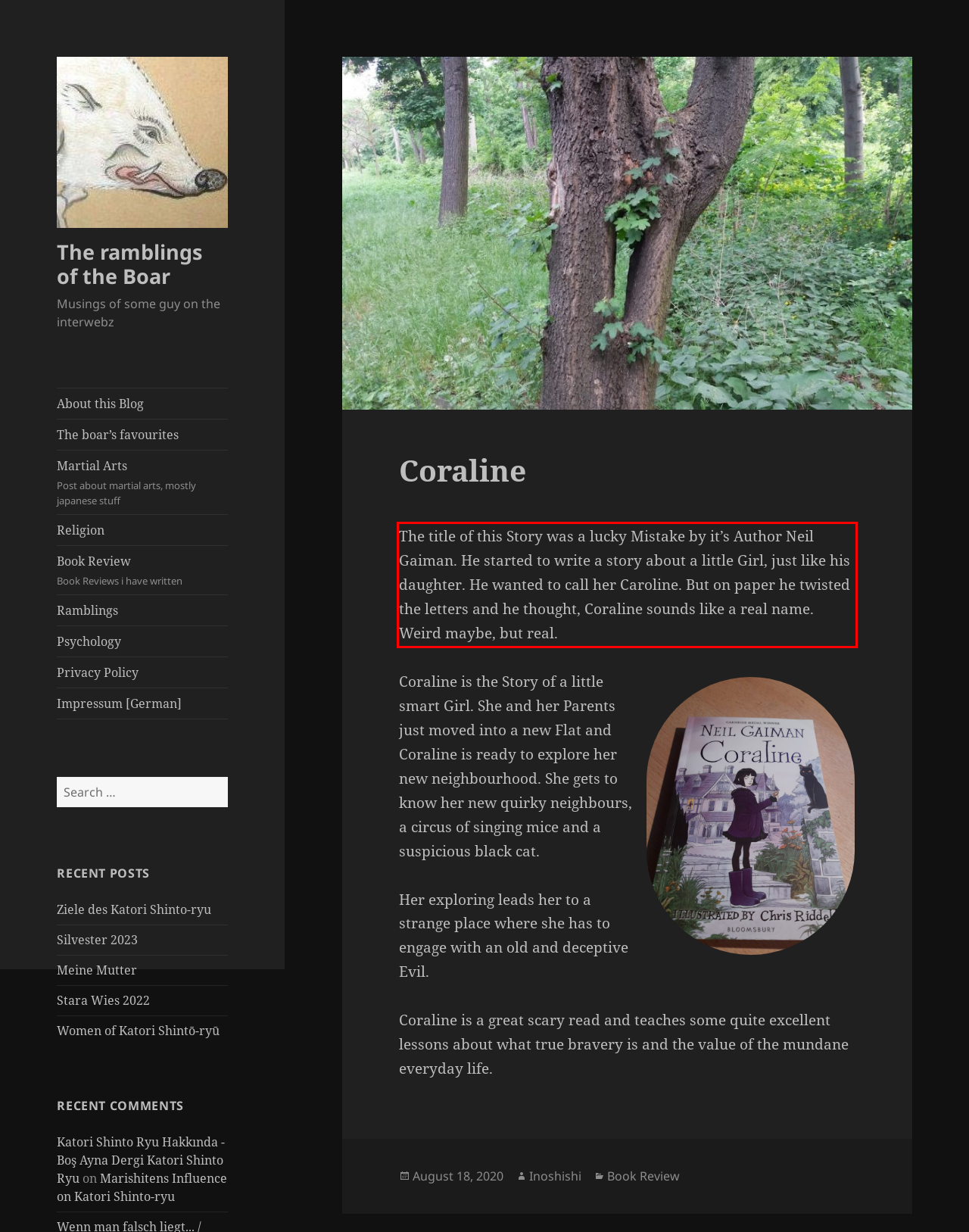Locate the red bounding box in the provided webpage screenshot and use OCR to determine the text content inside it.

The title of this Story was a lucky Mistake by it’s Author Neil Gaiman. He started to write a story about a little Girl, just like his daughter. He wanted to call her Caroline. But on paper he twisted the letters and he thought, Coraline sounds like a real name. Weird maybe, but real.